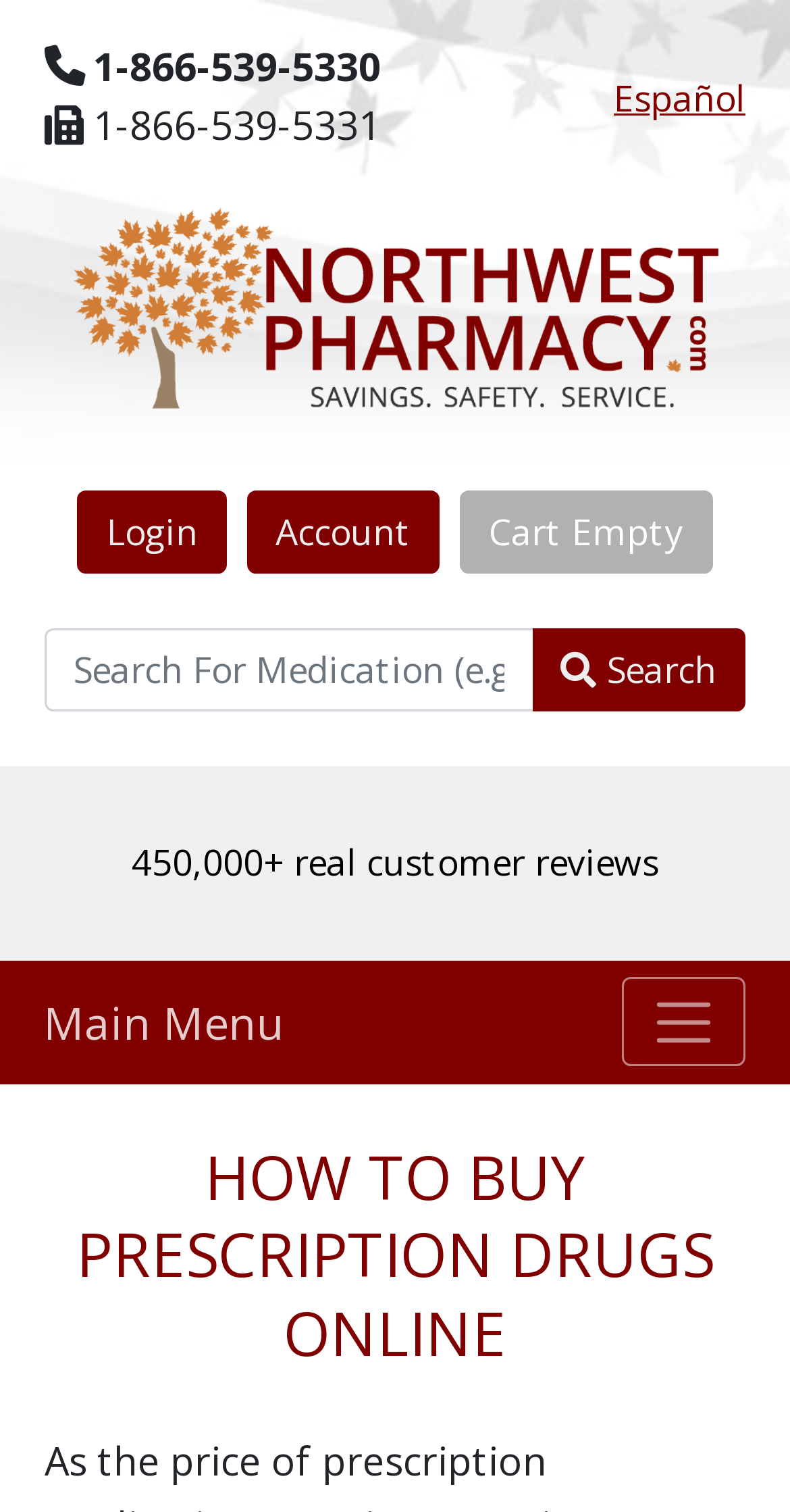Identify the bounding box coordinates for the region to click in order to carry out this instruction: "go to page 2". Provide the coordinates using four float numbers between 0 and 1, formatted as [left, top, right, bottom].

None